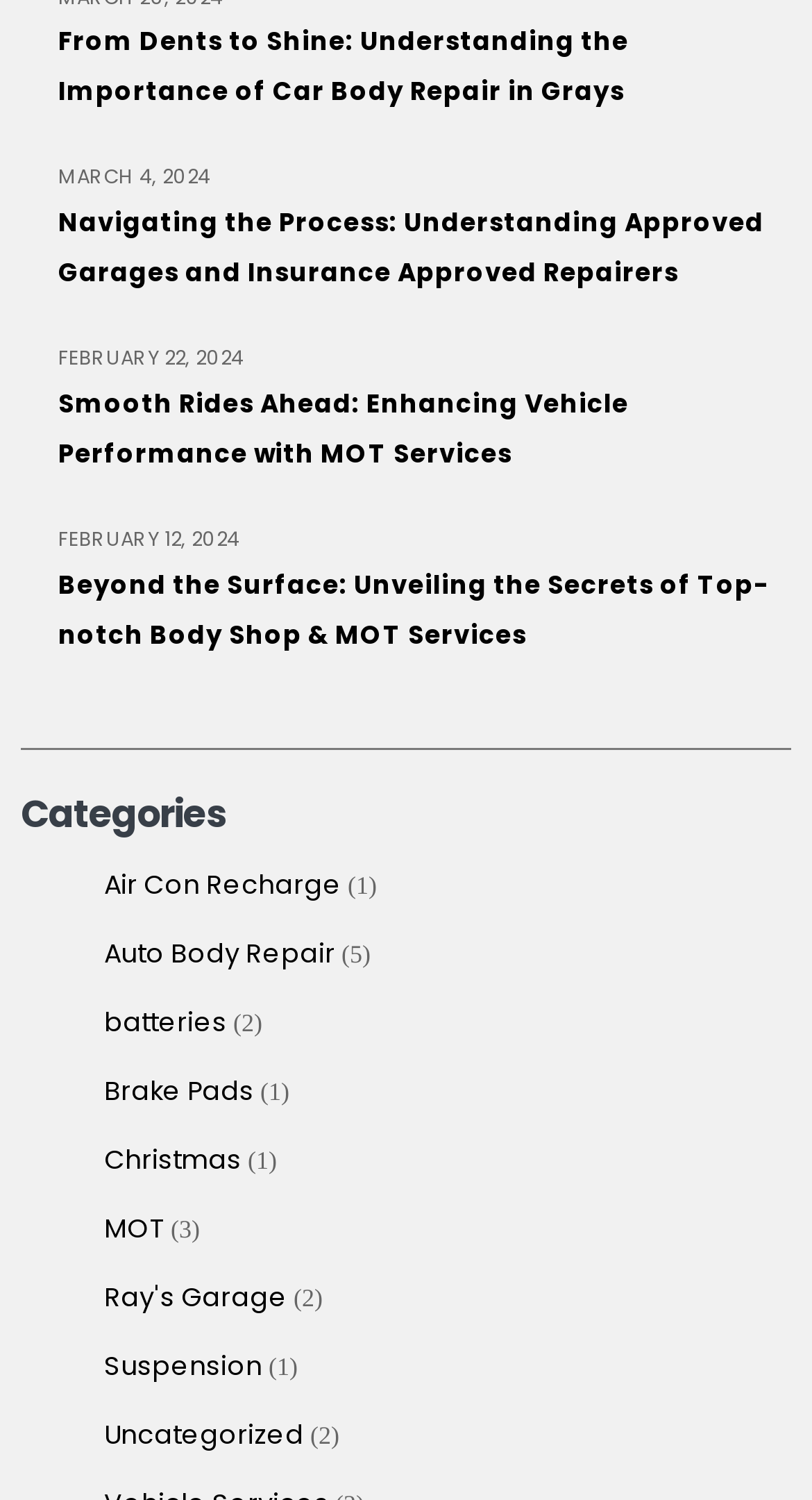What is the date of the latest article?
Examine the image and give a concise answer in one word or a short phrase.

MARCH 4, 2024